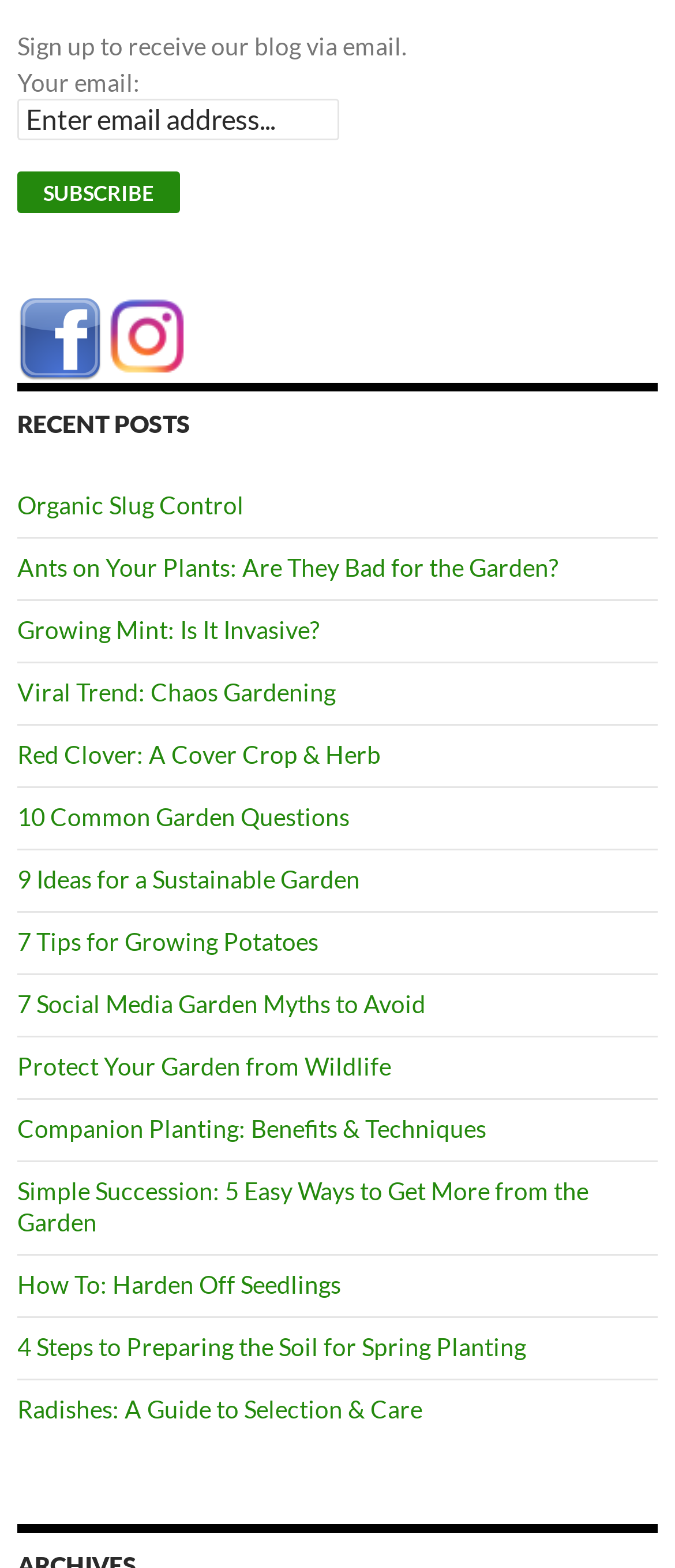What is the button below the textbox for?
Using the image as a reference, answer the question in detail.

The button is located below the textbox and has the text 'SUBSCRIBE' on it. This suggests that clicking this button will subscribe the user to a newsletter or blog updates via email, using the email address entered in the textbox.